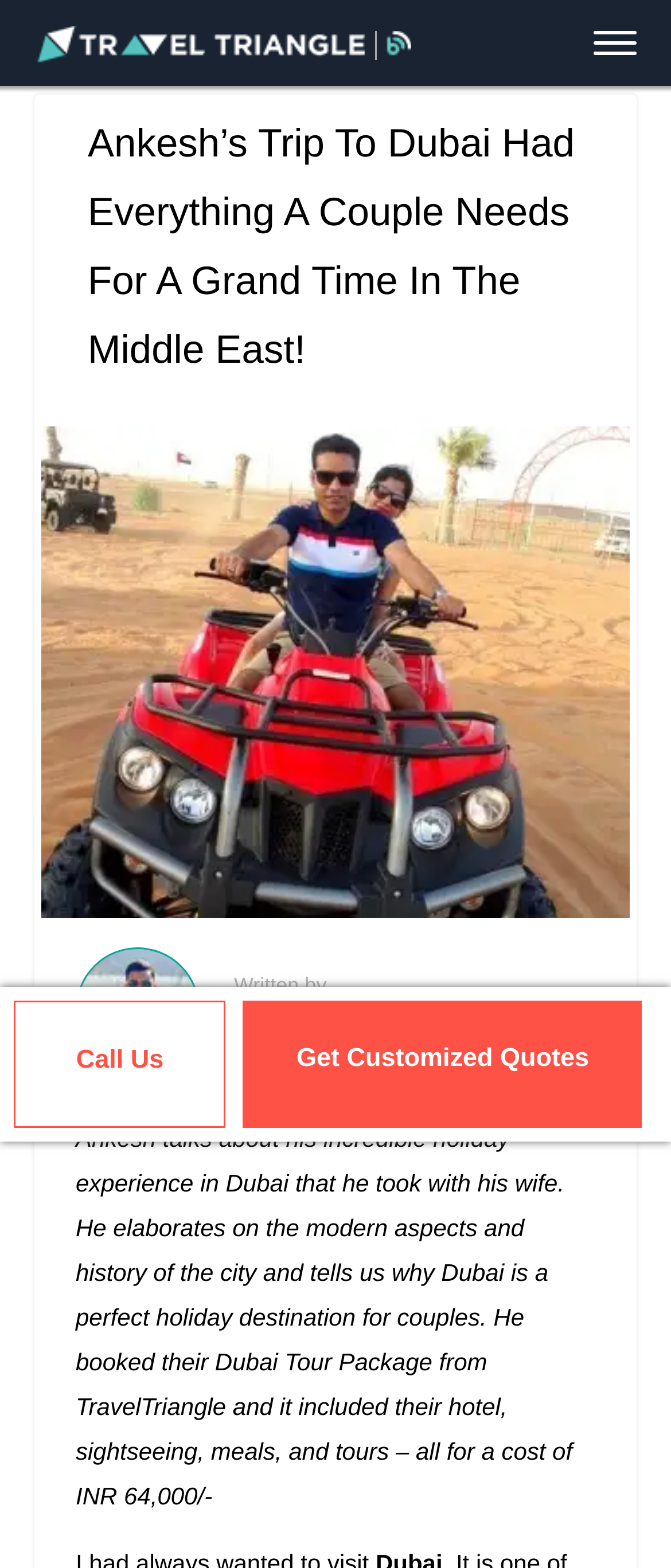Determine the bounding box coordinates in the format (top-left x, top-left y, bottom-right x, bottom-right y). Ensure all values are floating point numbers between 0 and 1. Identify the bounding box of the UI element described by: Blog

[0.575, 0.045, 0.609, 0.081]